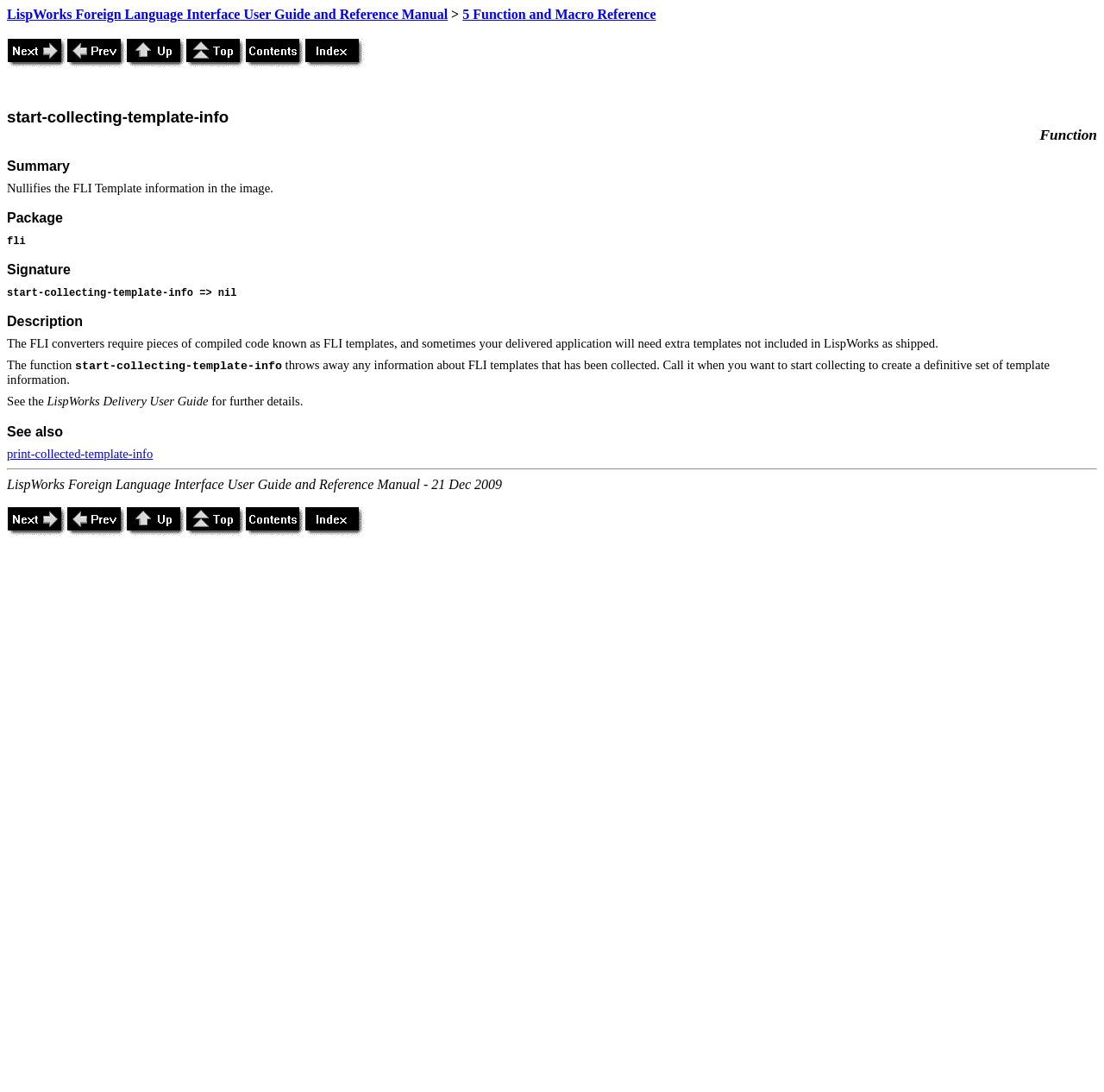Provide the bounding box coordinates of the UI element that matches the description: "print-collected-template-info".

[0.006, 0.409, 0.139, 0.421]